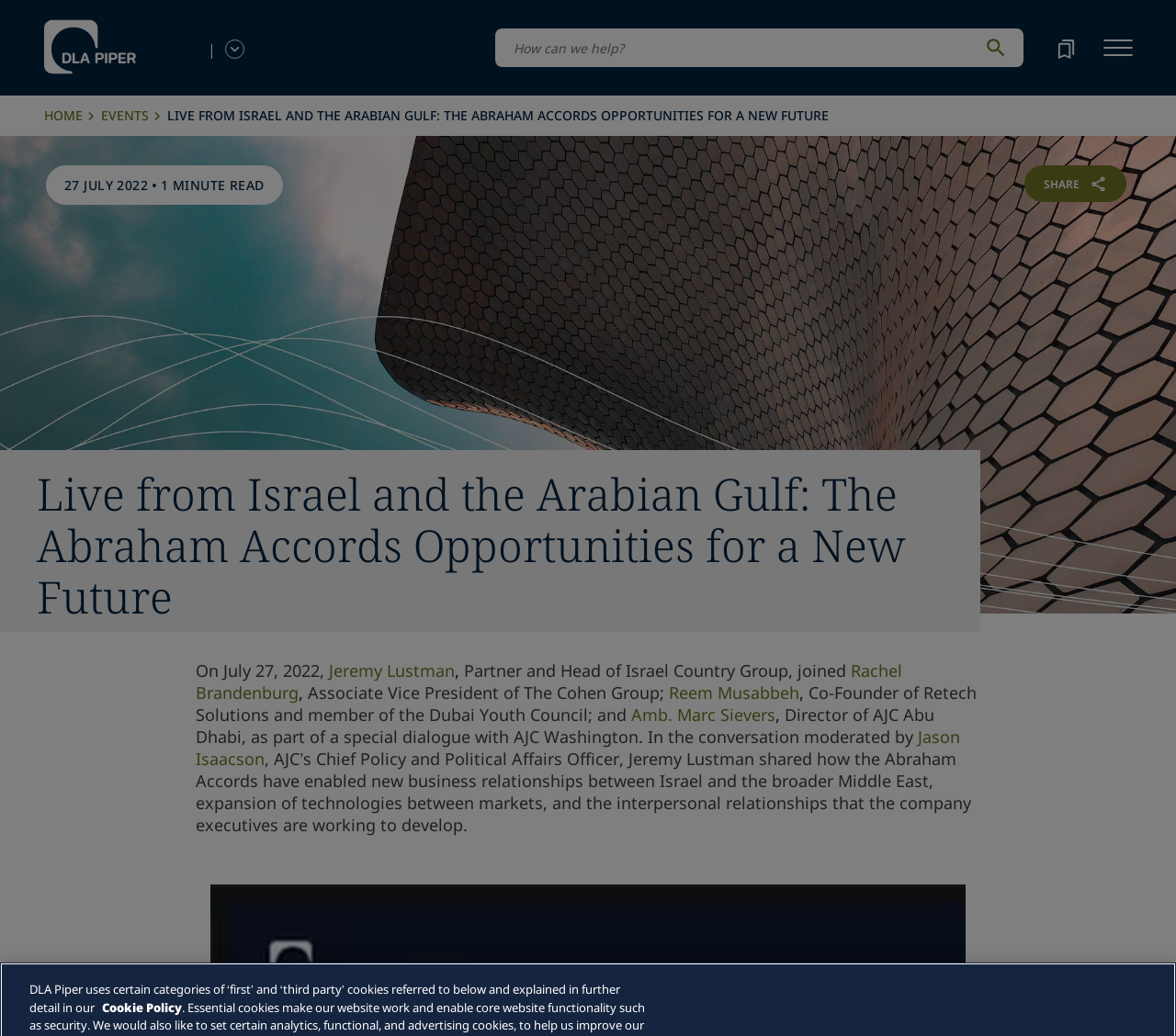Show the bounding box coordinates of the region that should be clicked to follow the instruction: "Click on LaLiga Expert."

None